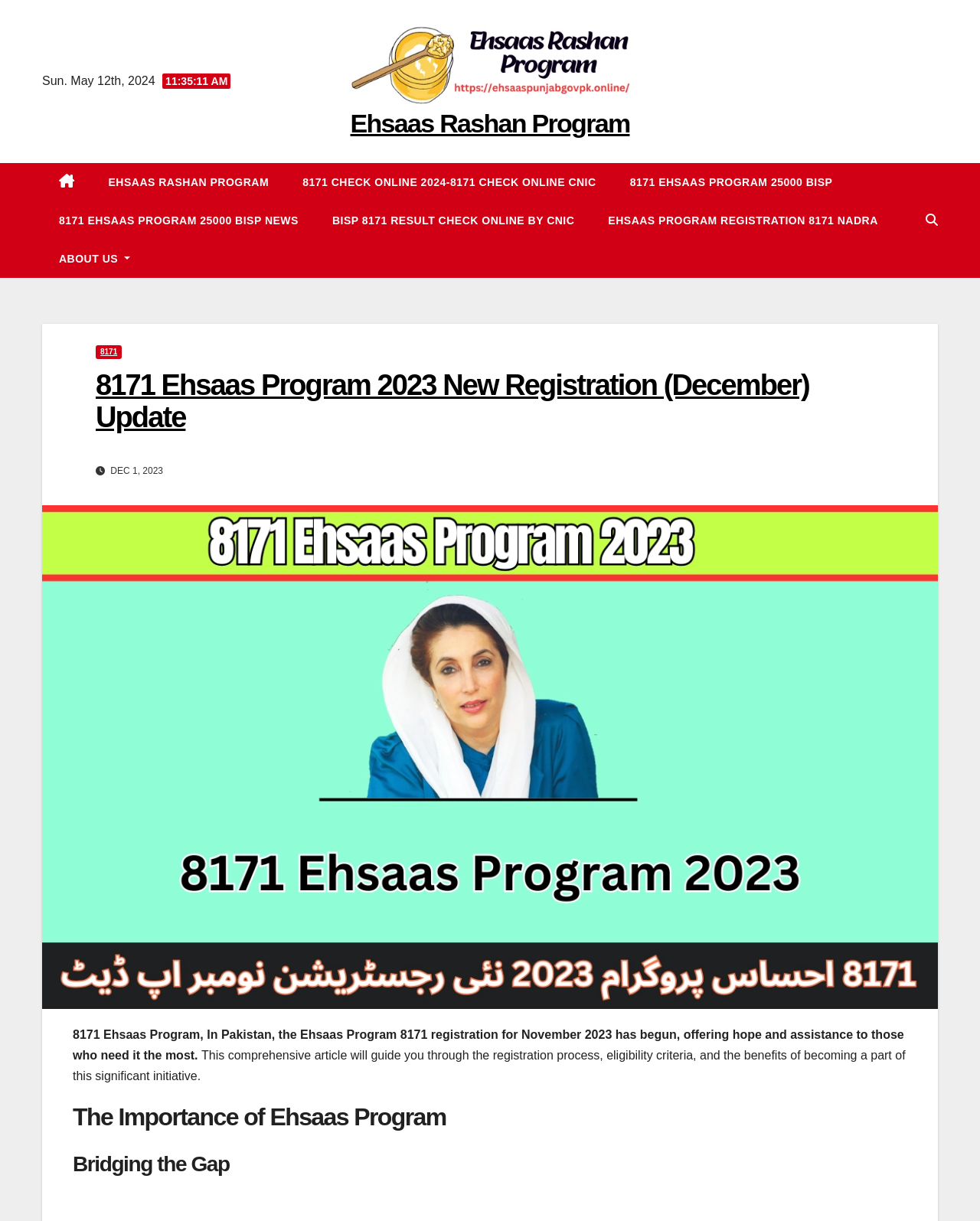Show the bounding box coordinates for the HTML element as described: "Ehsaas Program Registration 8171 Nadra".

[0.603, 0.165, 0.913, 0.196]